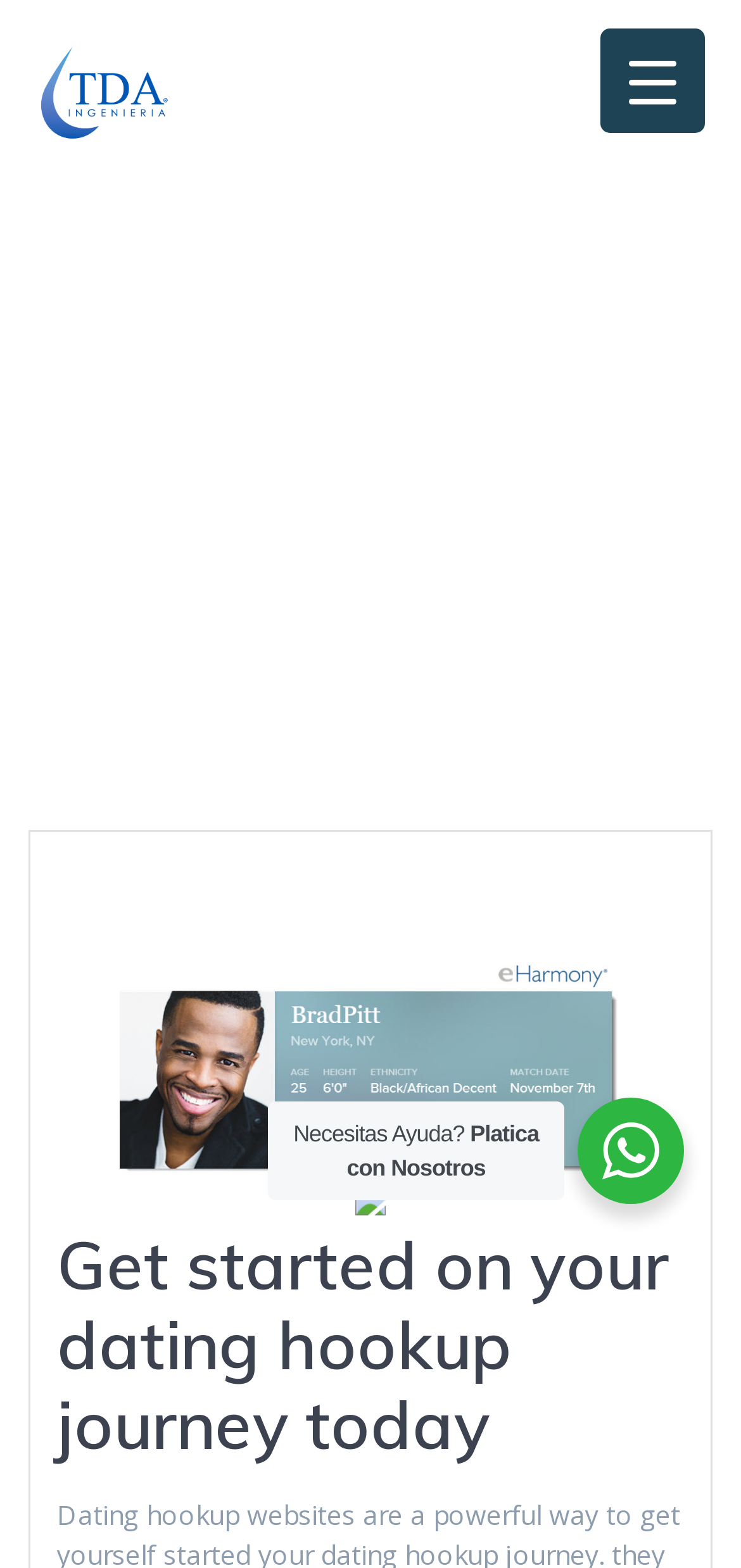What is the theme of the heading near the bottom of the webpage?
Refer to the image and provide a thorough answer to the question.

The heading near the bottom of the webpage reads 'Get started on your dating hookup journey today', which suggests that the theme of the heading is related to starting a dating hookup journey.